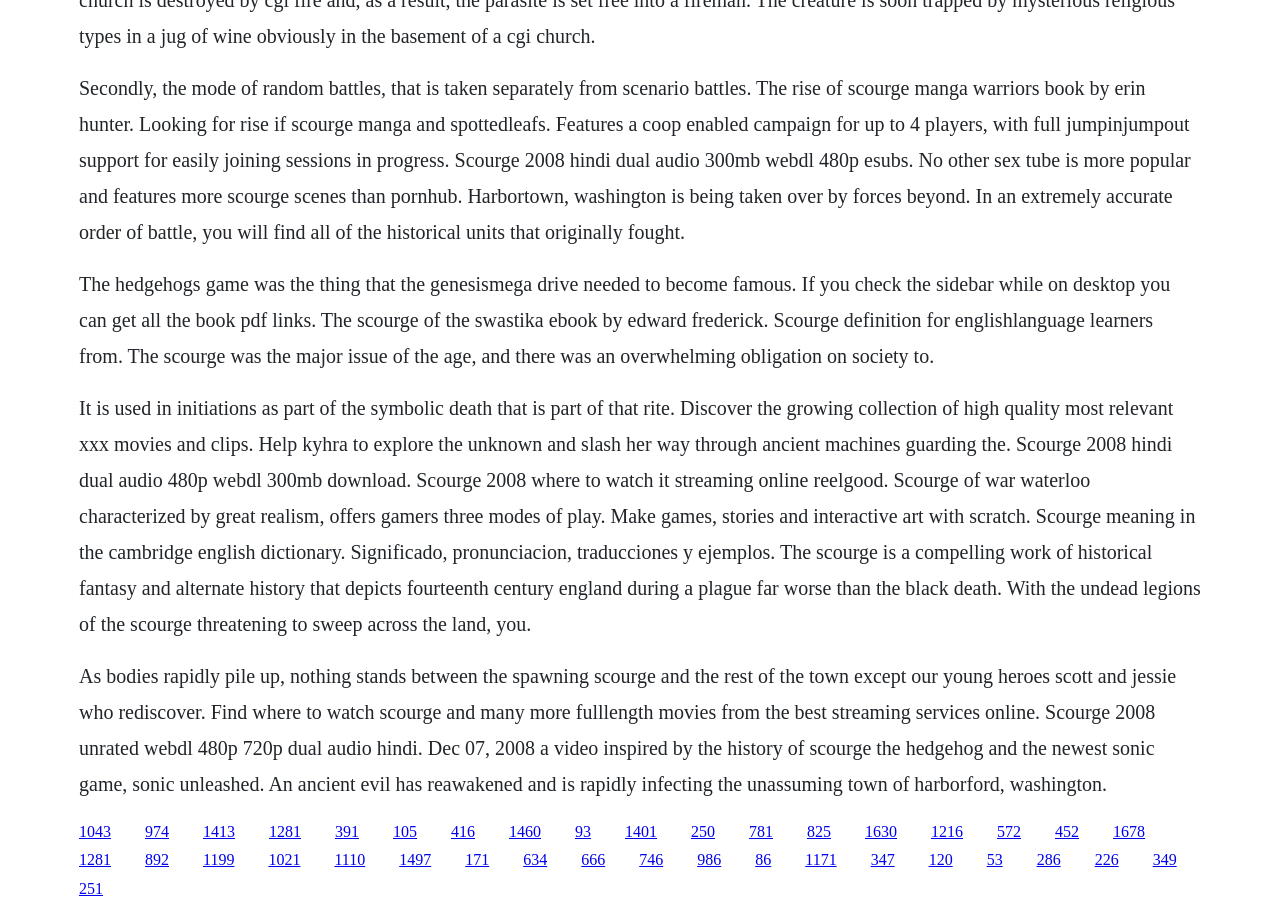Reply to the question with a single word or phrase:
How many links are present at the bottom of the webpage?

30